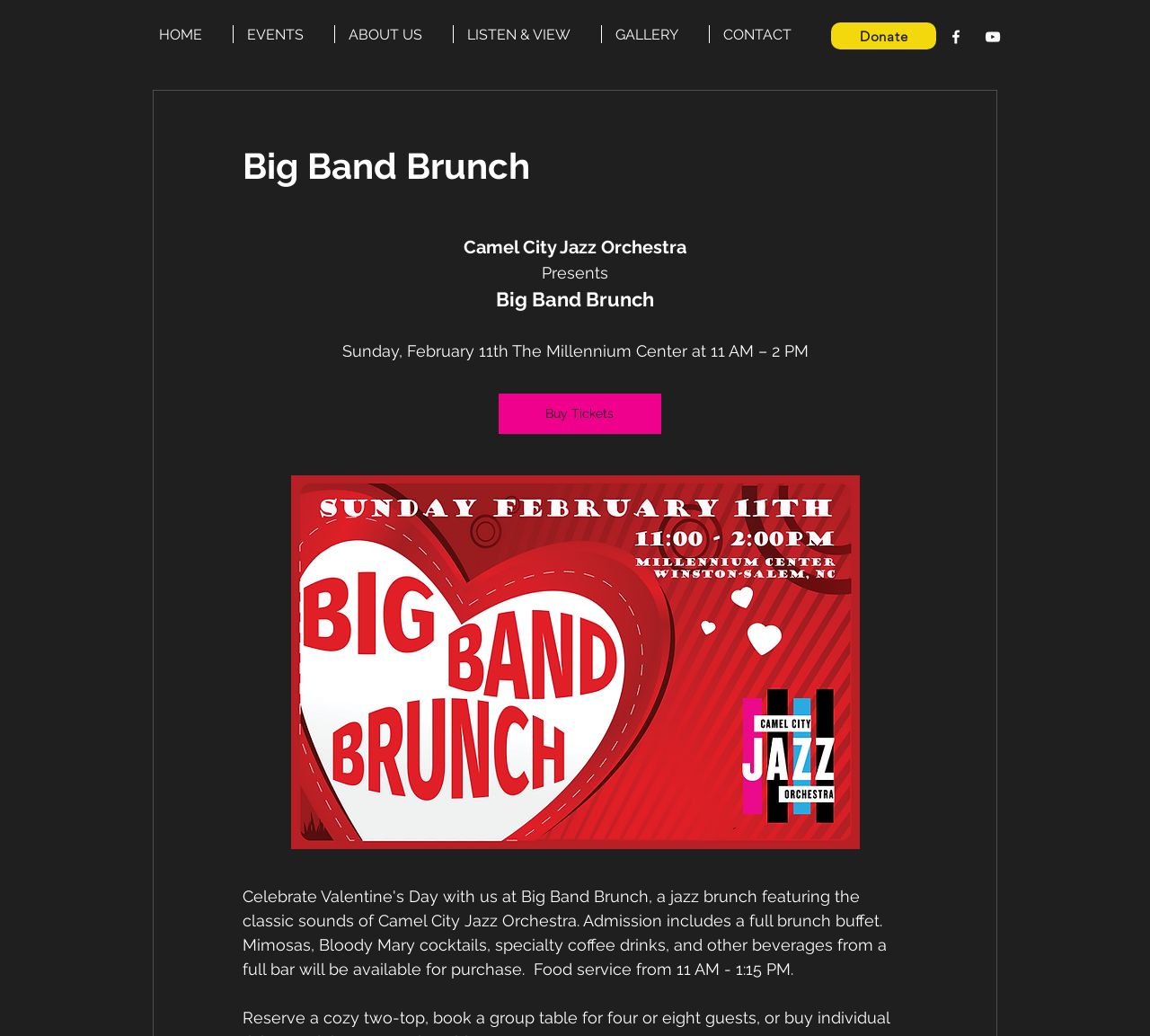Locate the bounding box of the UI element with the following description: "LISTEN & VIEW".

[0.395, 0.024, 0.523, 0.042]